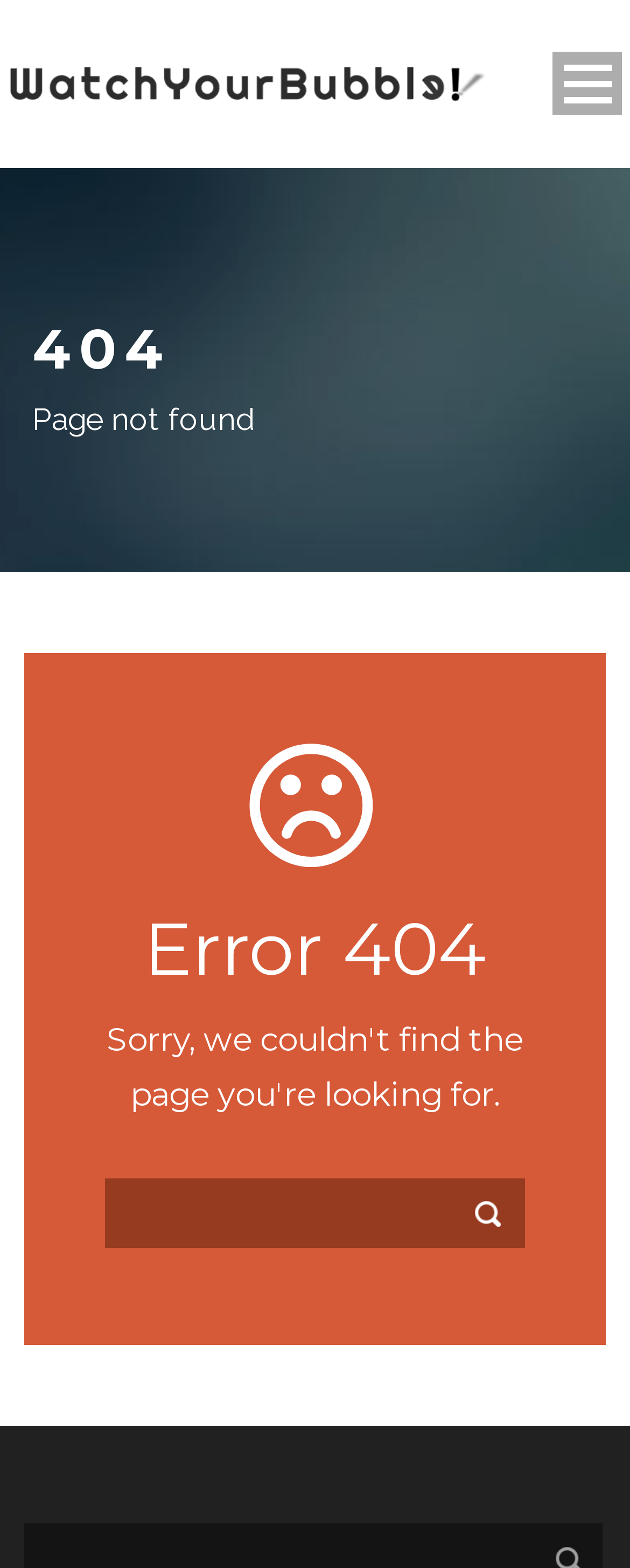Find the bounding box coordinates of the element to click in order to complete this instruction: "click the button". The bounding box coordinates must be four float numbers between 0 and 1, denoted as [left, top, right, bottom].

[0.754, 0.766, 0.795, 0.782]